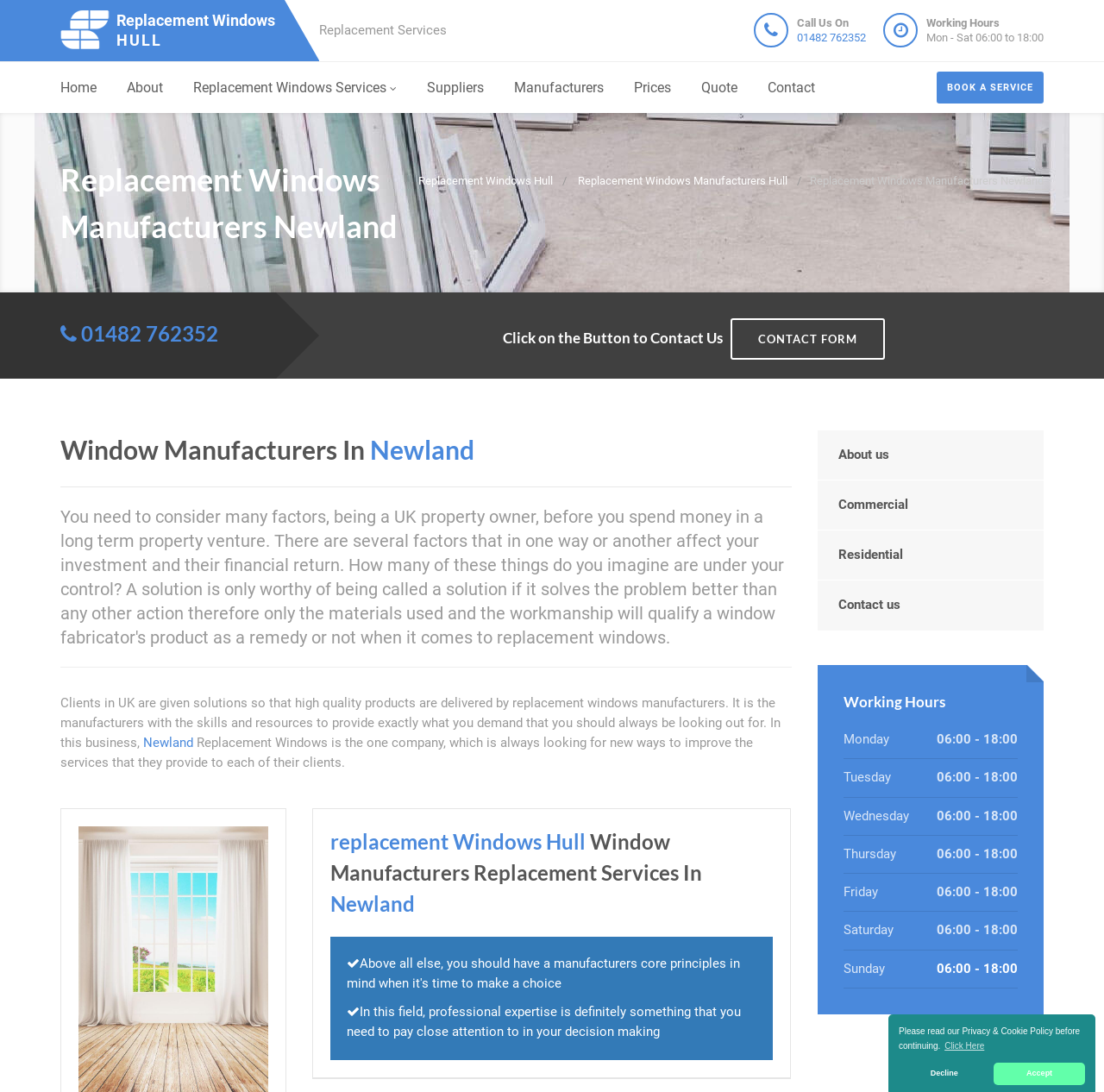Please answer the following question using a single word or phrase: 
What can clients in the UK expect from the replacement window company?

Solutions for high-quality products